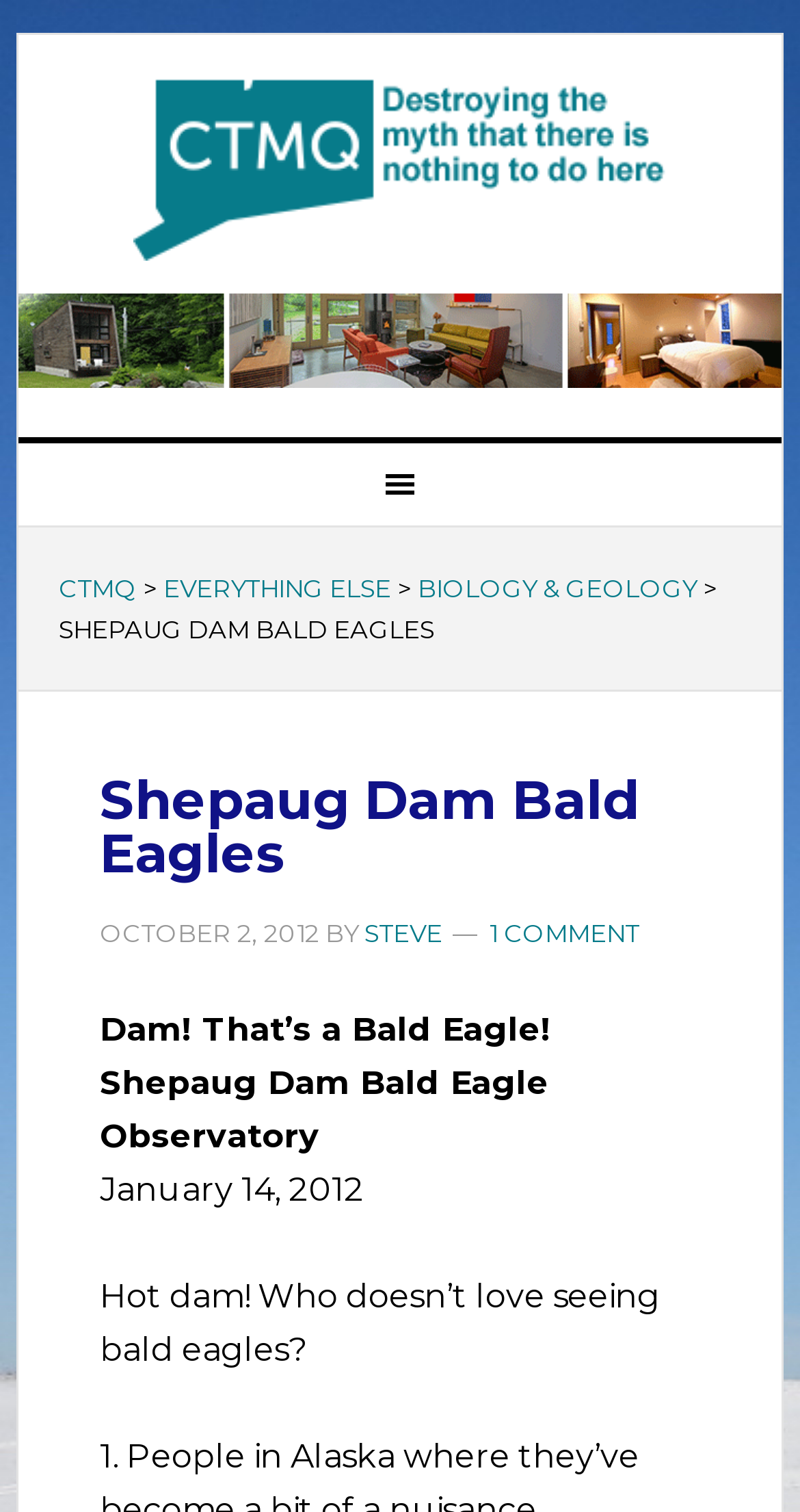Please identify the bounding box coordinates of the region to click in order to complete the task: "read Shepaug Dam Bald Eagles article". The coordinates must be four float numbers between 0 and 1, specified as [left, top, right, bottom].

[0.125, 0.512, 0.875, 0.582]